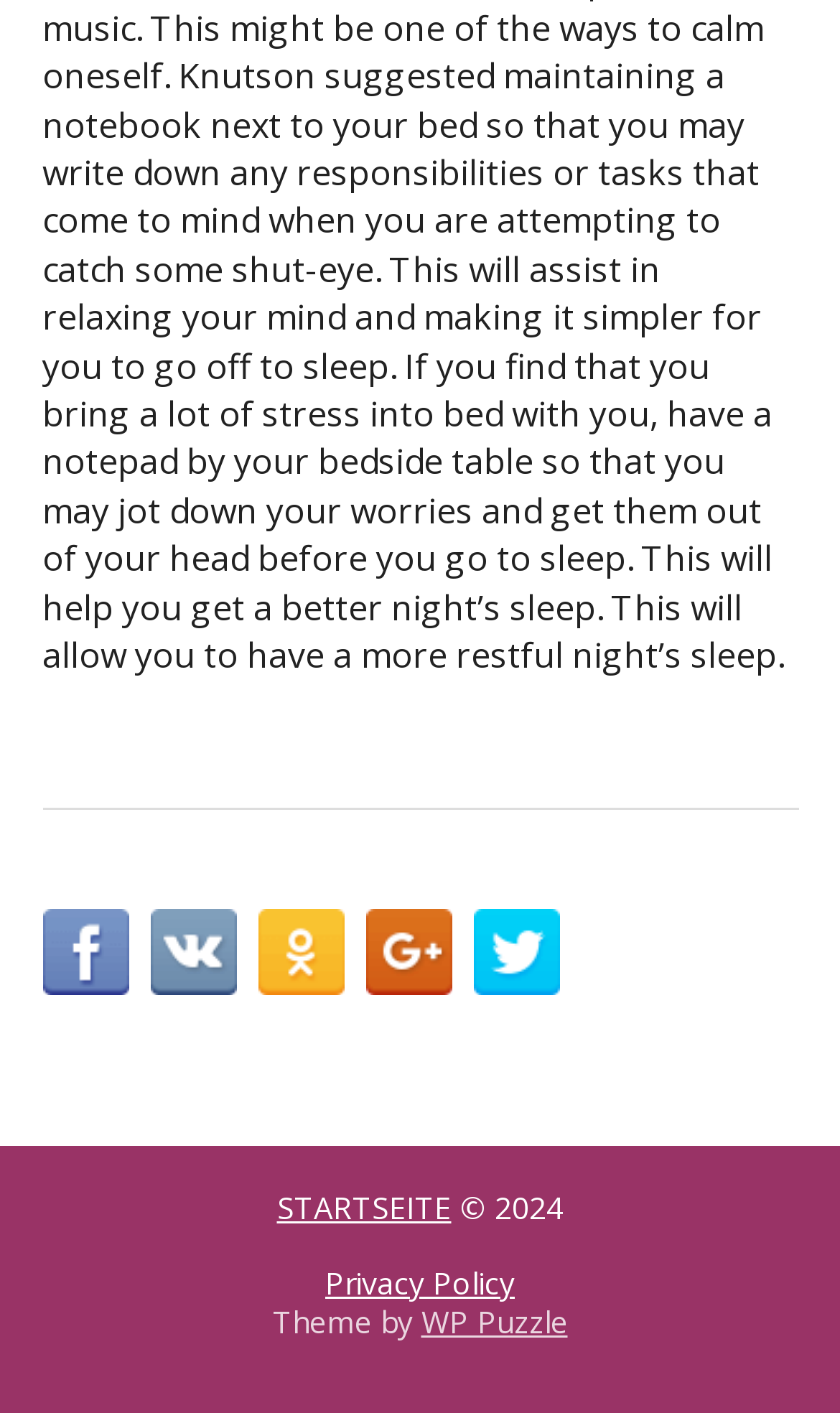What is the purpose of the link at the bottom?
Answer the question with a detailed explanation, including all necessary information.

I found a link at the bottom of the webpage with the content 'Privacy Policy', which suggests that it leads to a page that explains the website's privacy policy.